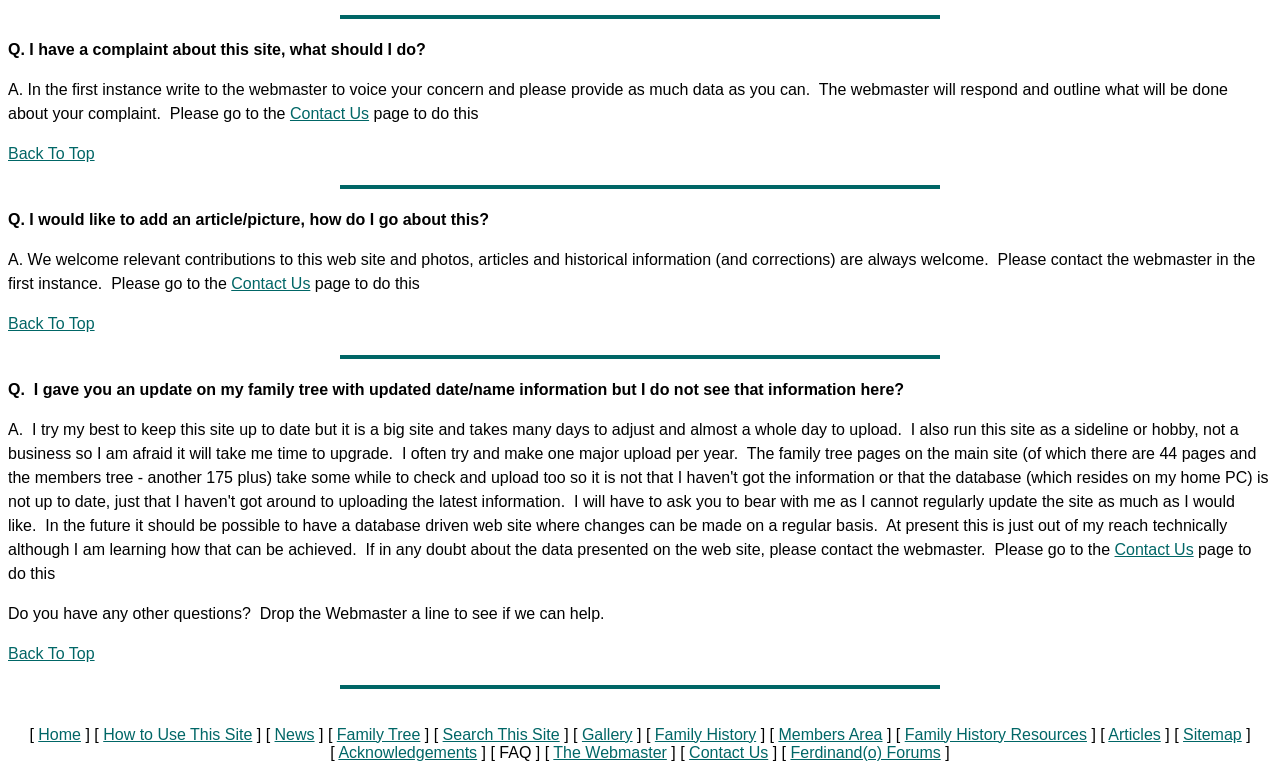Locate the bounding box coordinates of the segment that needs to be clicked to meet this instruction: "Search this site".

[0.346, 0.942, 0.437, 0.964]